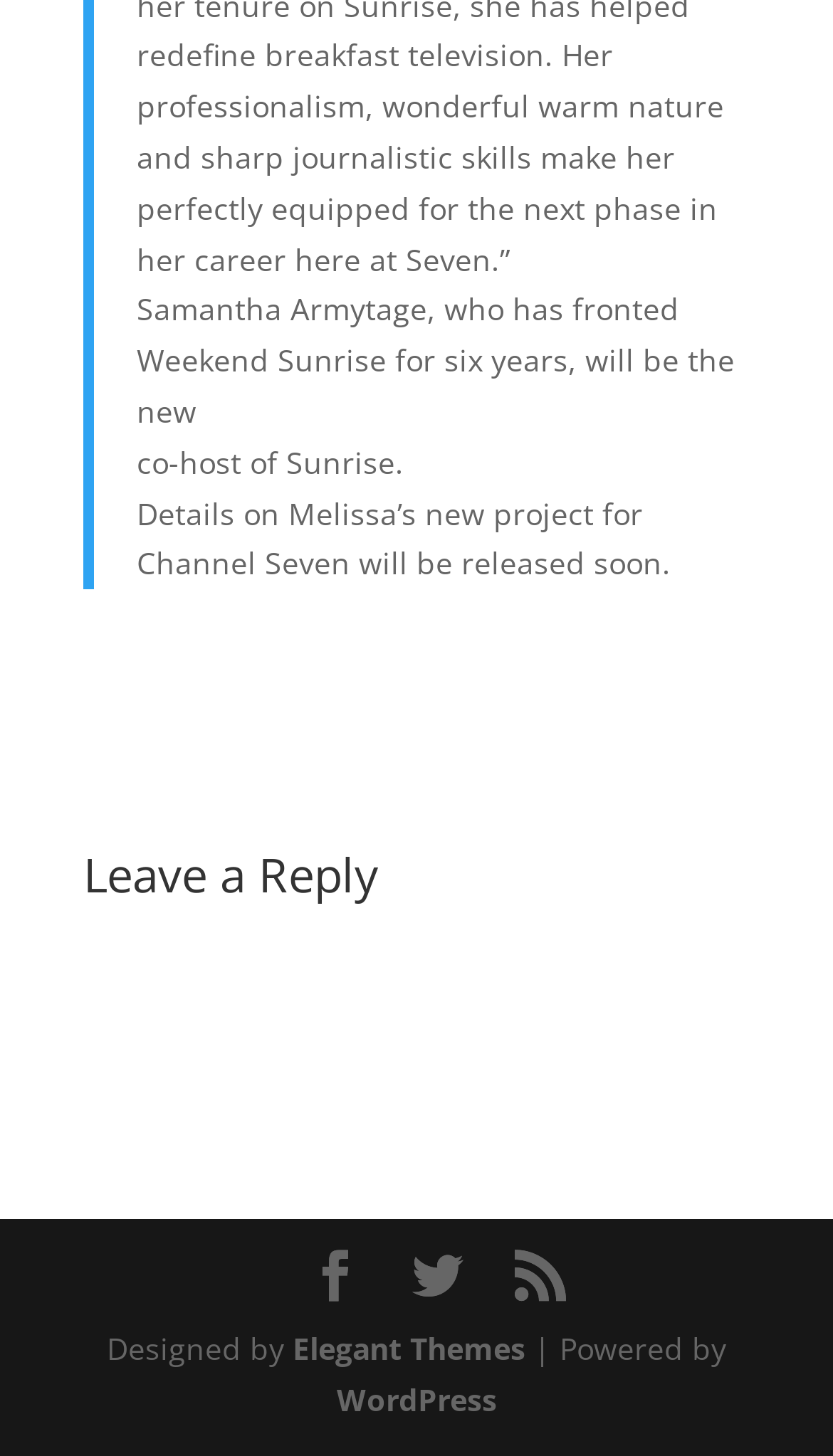Please find the bounding box for the following UI element description. Provide the coordinates in (top-left x, top-left y, bottom-right x, bottom-right y) format, with values between 0 and 1: Elegant Themes

[0.351, 0.912, 0.631, 0.939]